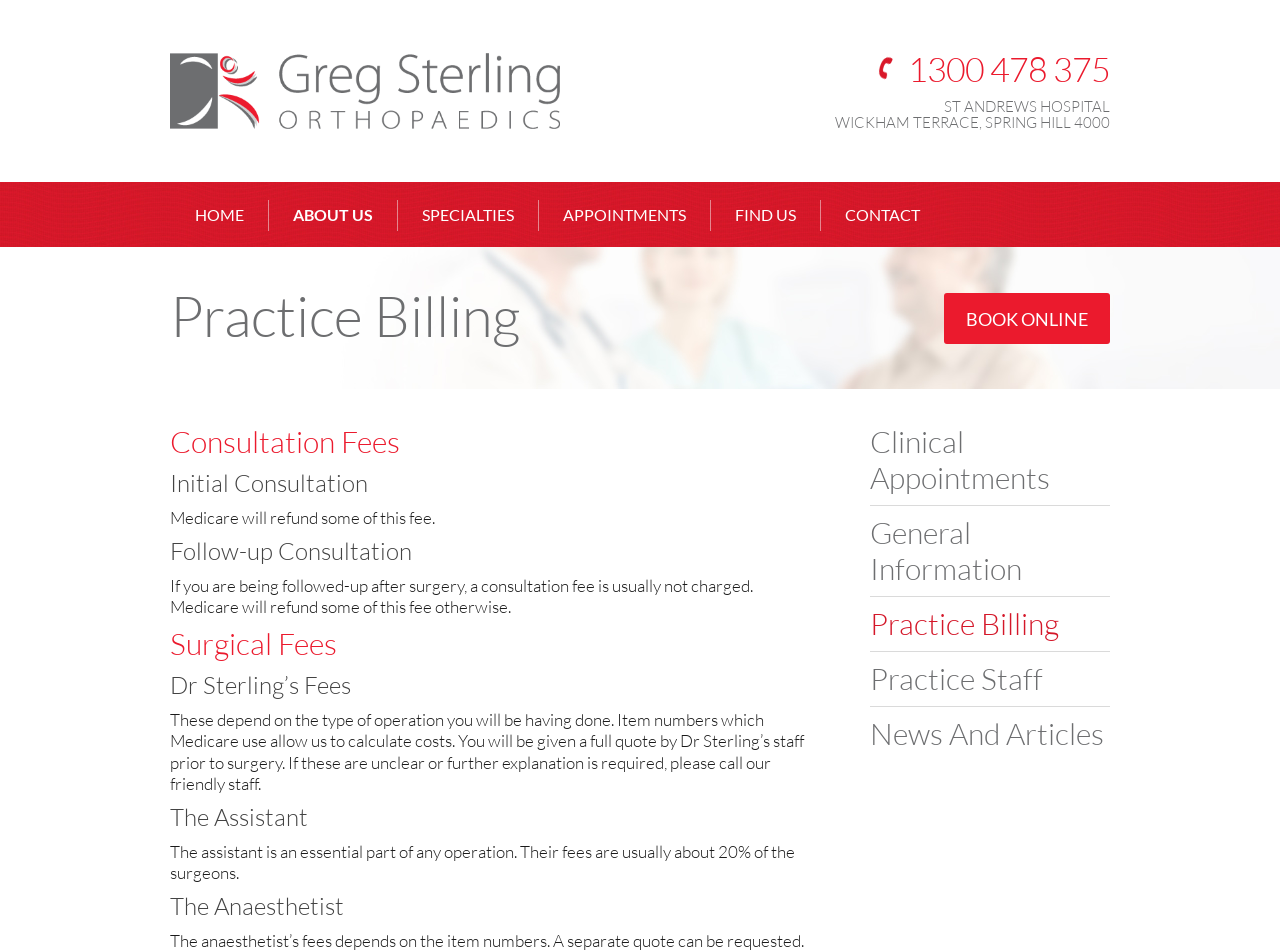What is the purpose of the 'BOOK ONLINE' link?
Can you give a detailed and elaborate answer to the question?

The 'BOOK ONLINE' link is likely used to book an appointment with Dr Greg online, as it is located in the top-right corner of the webpage, next to the contact information.